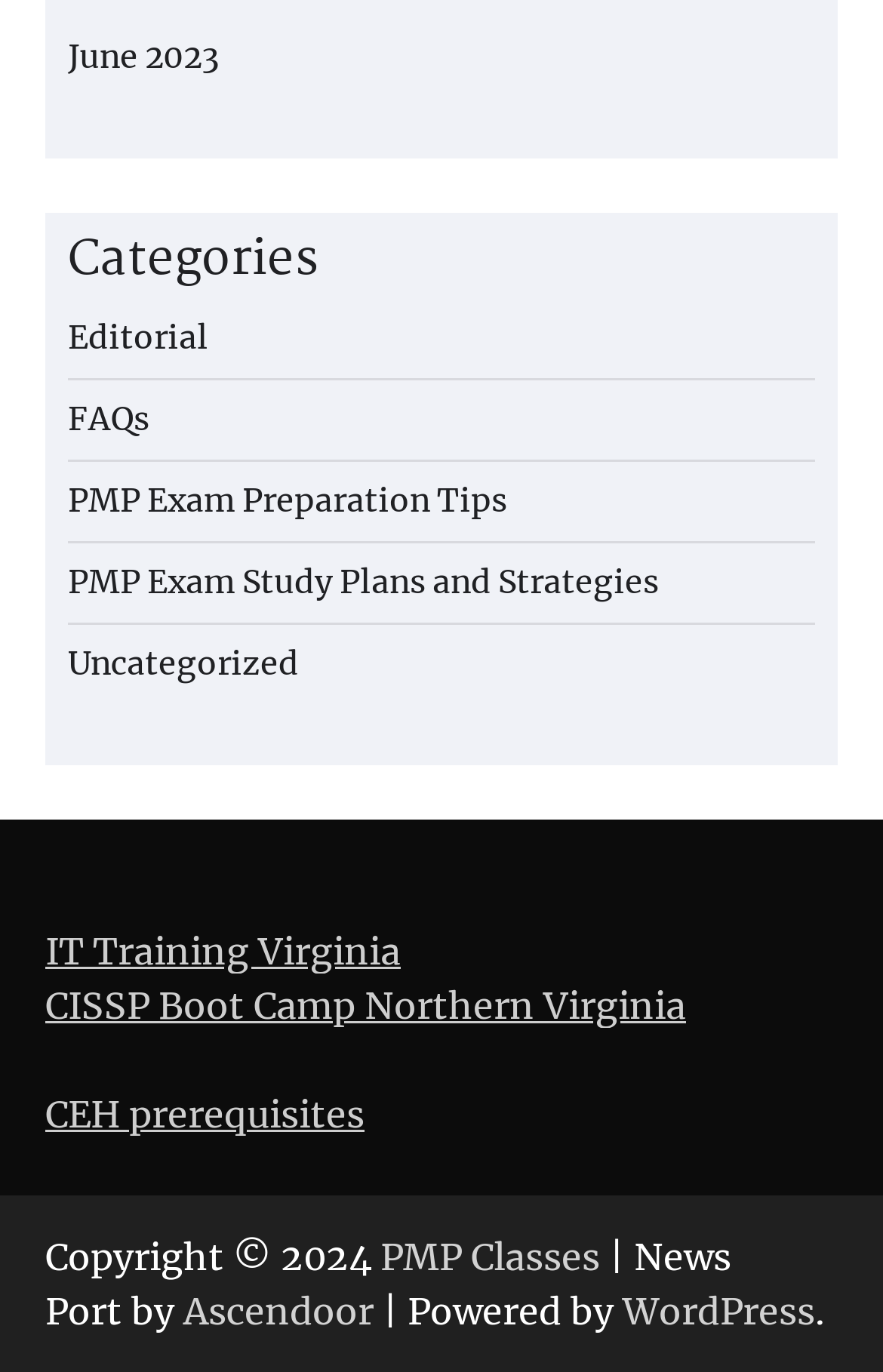Locate the bounding box coordinates of the segment that needs to be clicked to meet this instruction: "go to Editorial".

[0.077, 0.231, 0.236, 0.261]